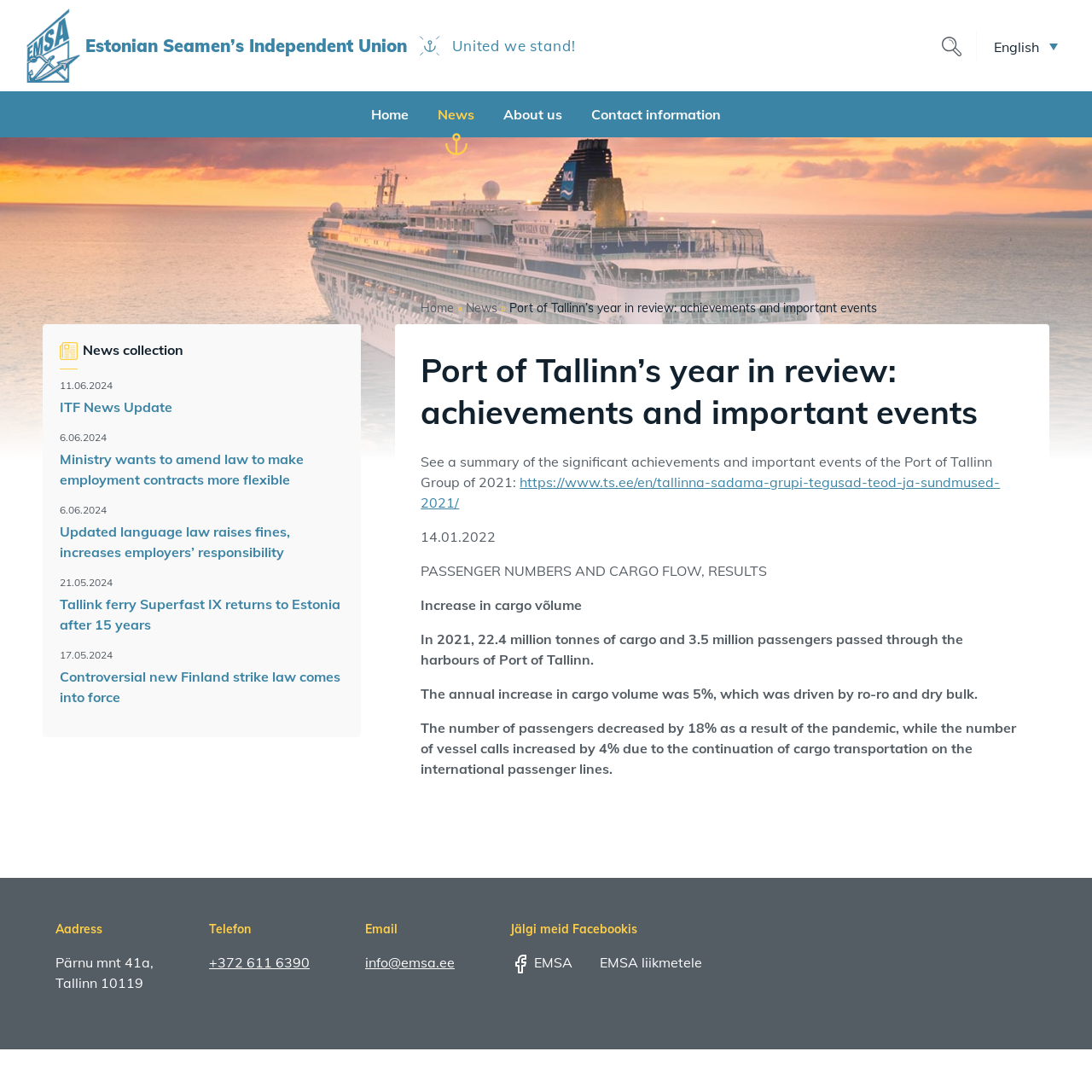Can you find the bounding box coordinates for the element to click on to achieve the instruction: "Visit the home page"?

[0.336, 0.091, 0.378, 0.126]